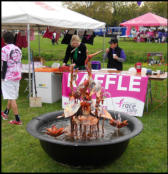Generate an in-depth description of the image you see.

The image captures a lively scene at a fundraising event featuring a raffle. In the foreground, a decorative fountain with a swirling design serves as a centerpiece, adorned with various raffle ticket entries. Behind it, two volunteers are actively engaged in promoting the raffle, with one wearing a dark-colored outfit and the other dressed in a pink shirt, symbolizing the event’s cause. A vibrant pink banner prominently displays the word "RAFFLE," drawing attention to the fundraising activity. Various booths and tents are visible in the background, adding to the festive atmosphere, while several individuals are seen mingling in the event area. This image highlights the communal spirit of charity events and the dedication of volunteers in supporting meaningful causes.